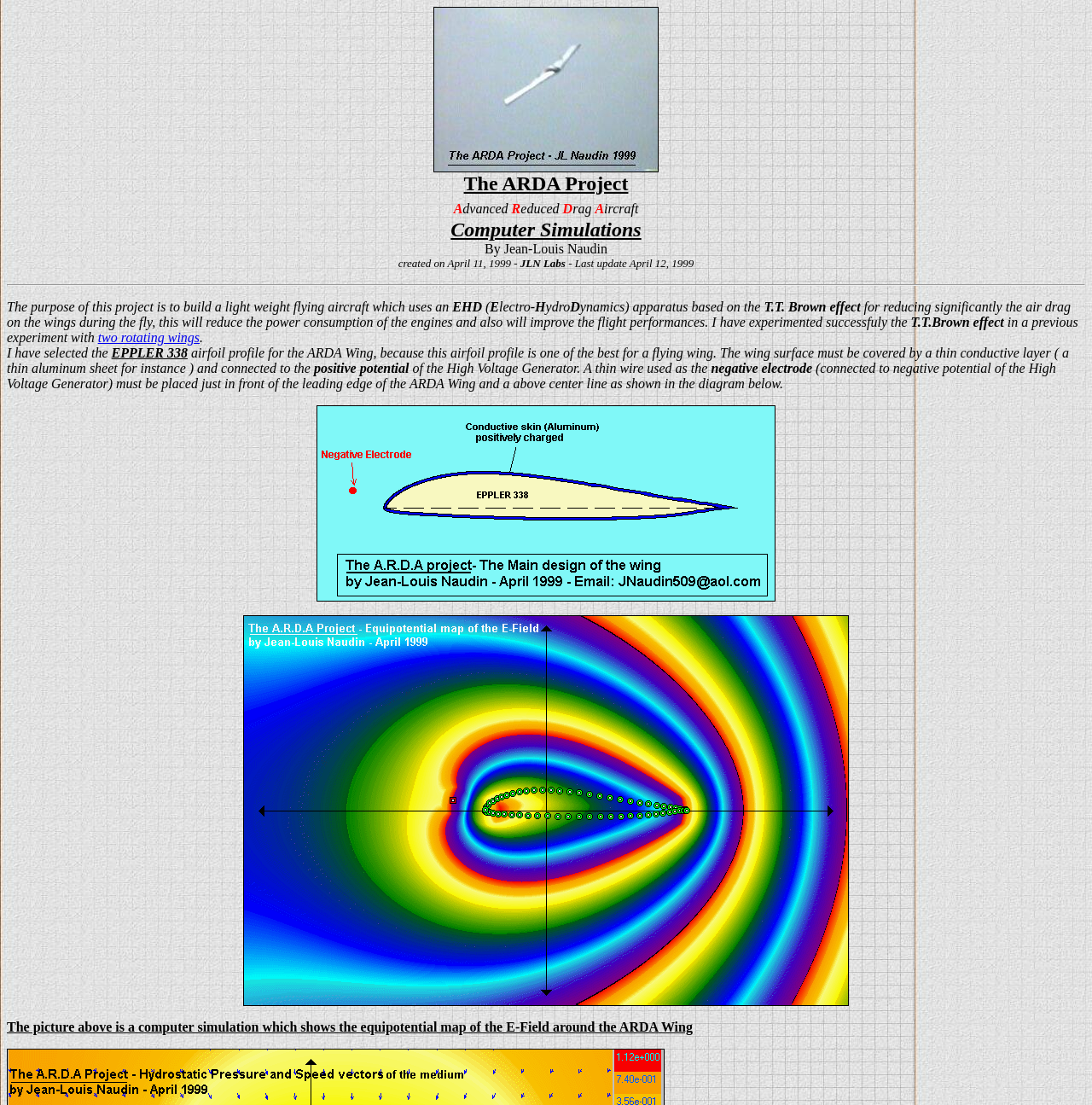What is the purpose of the ARDA Wing?
Answer the question with detailed information derived from the image.

The purpose of the ARDA Wing is mentioned in the StaticText element with the text 'The purpose of this project is to build a light weight flying aircraft which uses an...' at coordinates [0.006, 0.271, 0.414, 0.284].